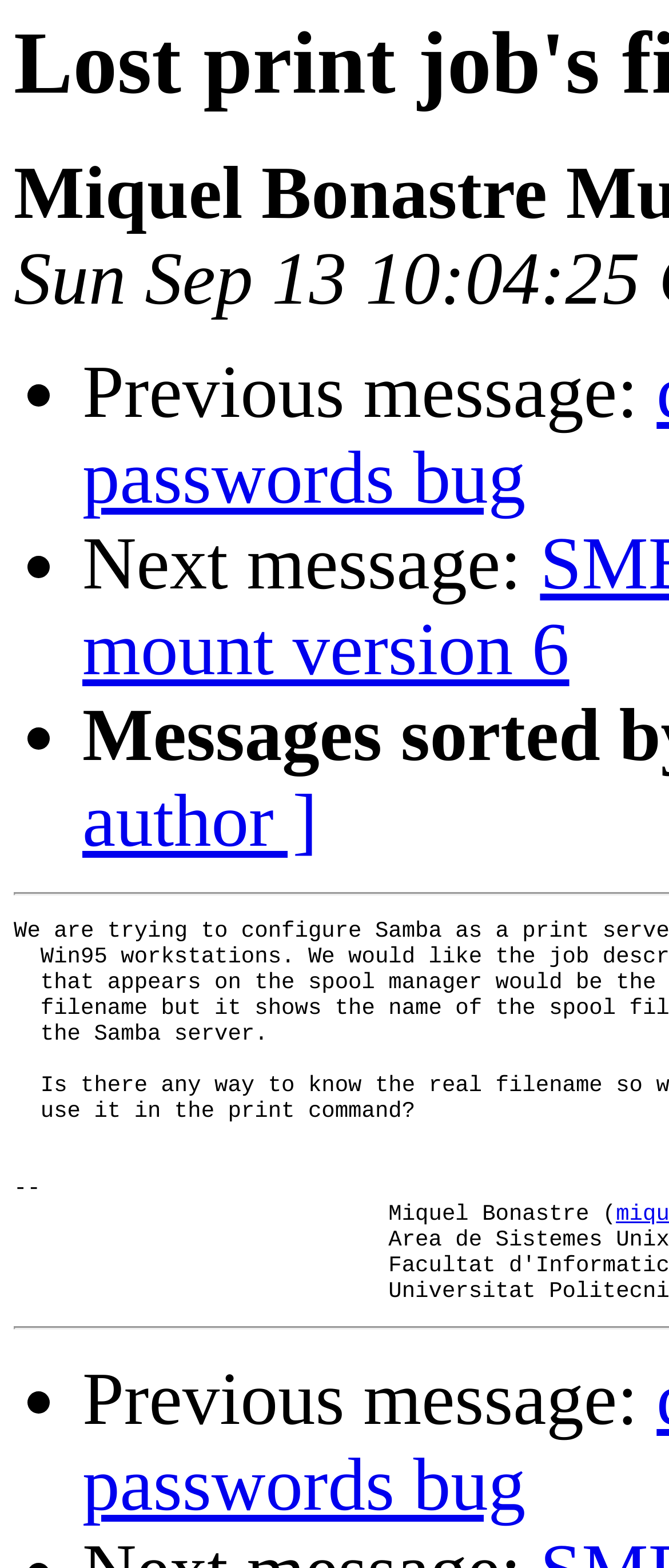What is the text next to the second list marker?
Answer with a single word or short phrase according to what you see in the image.

Next message: